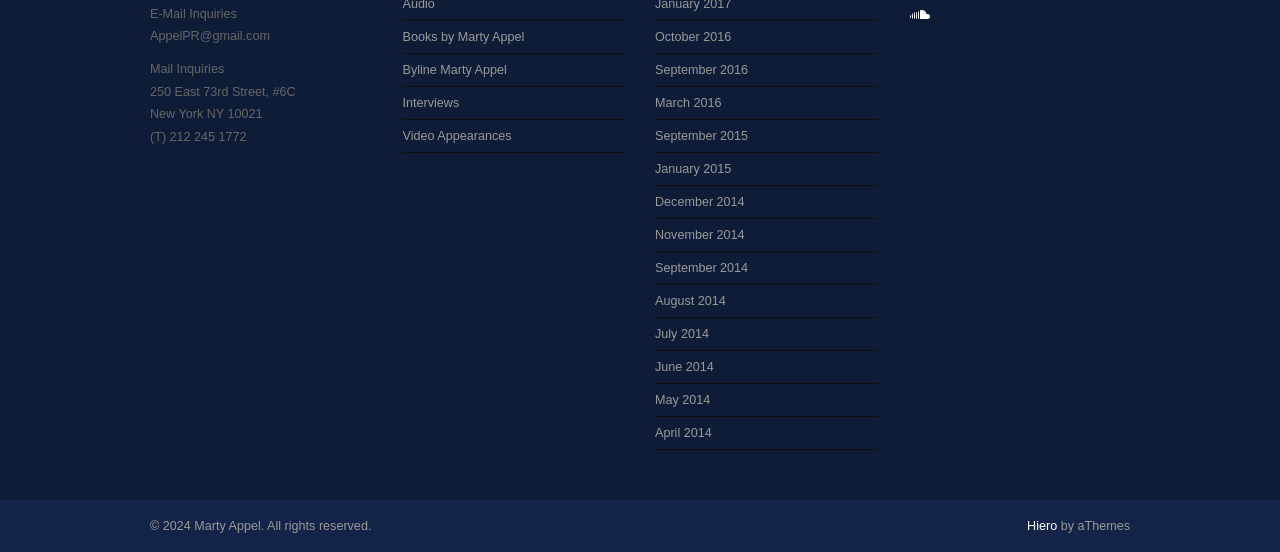What is the phone number for Marty Appel?
Please provide a detailed answer to the question.

The phone number for Marty Appel can be found in the top section of the webpage, where the contact information is listed. It is '(T) 212 245 1772'.